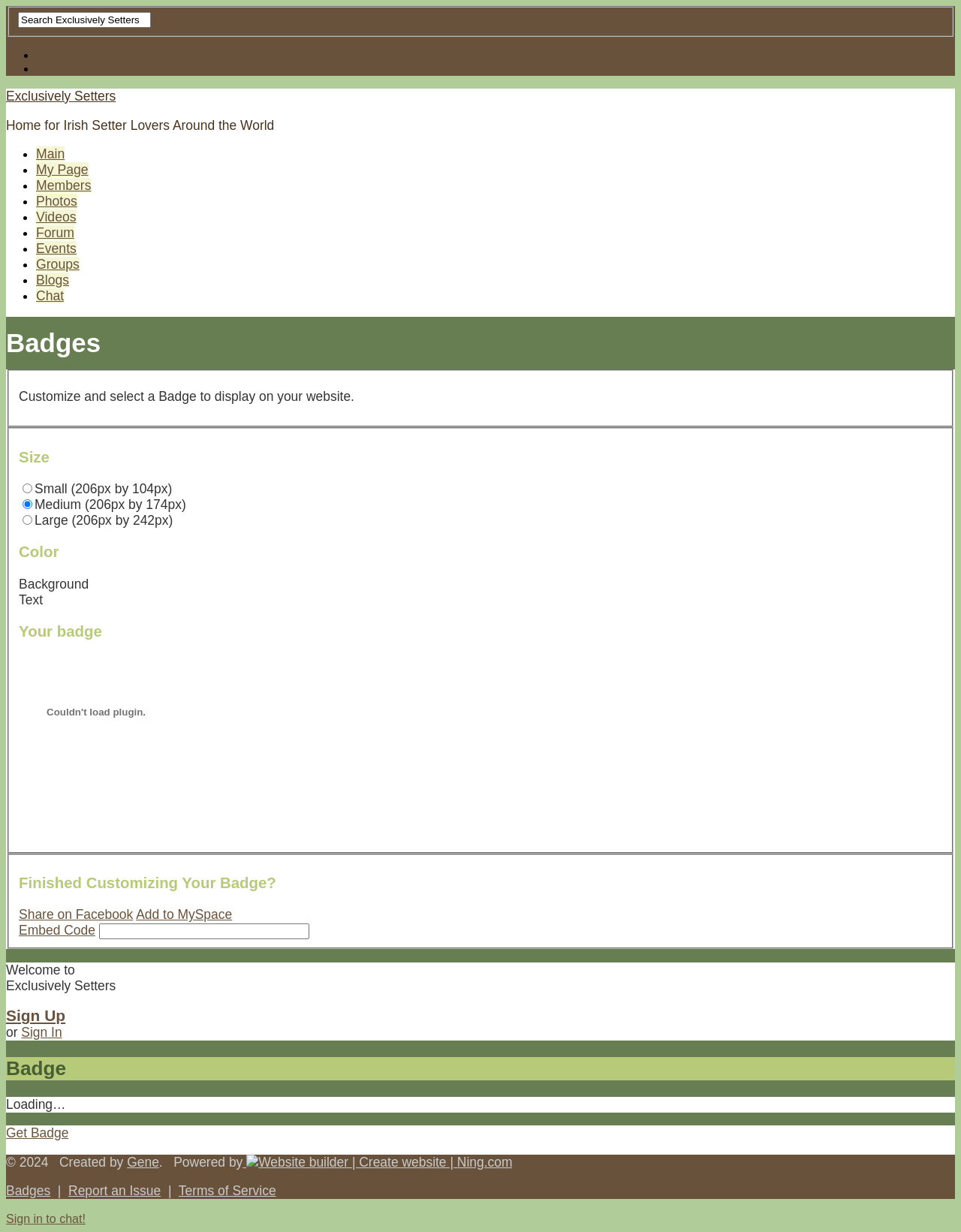Please find the bounding box coordinates of the element that you should click to achieve the following instruction: "Share on Facebook". The coordinates should be presented as four float numbers between 0 and 1: [left, top, right, bottom].

[0.02, 0.736, 0.139, 0.749]